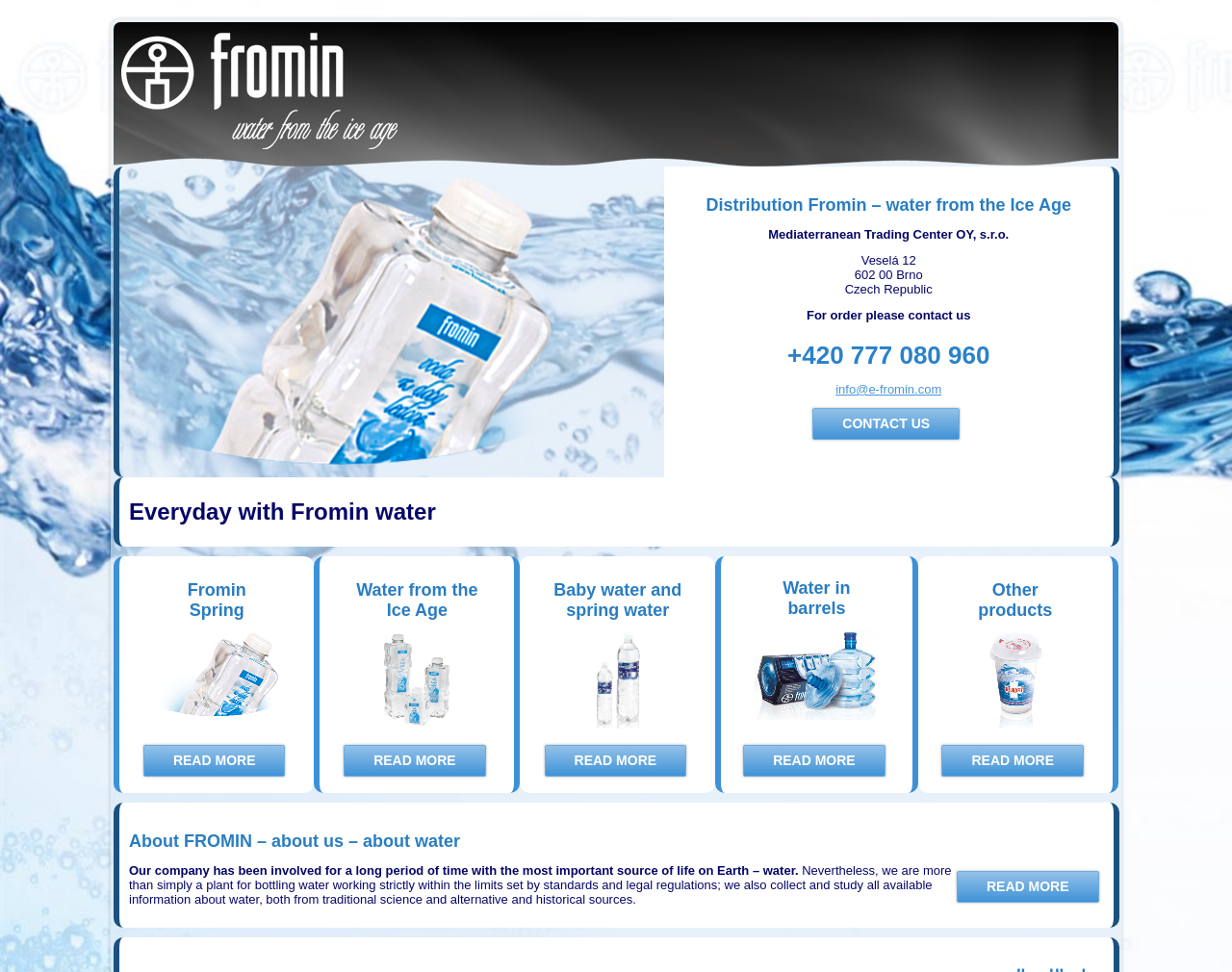Locate the bounding box of the UI element described in the following text: "info@e-fromin.com".

[0.678, 0.393, 0.764, 0.408]